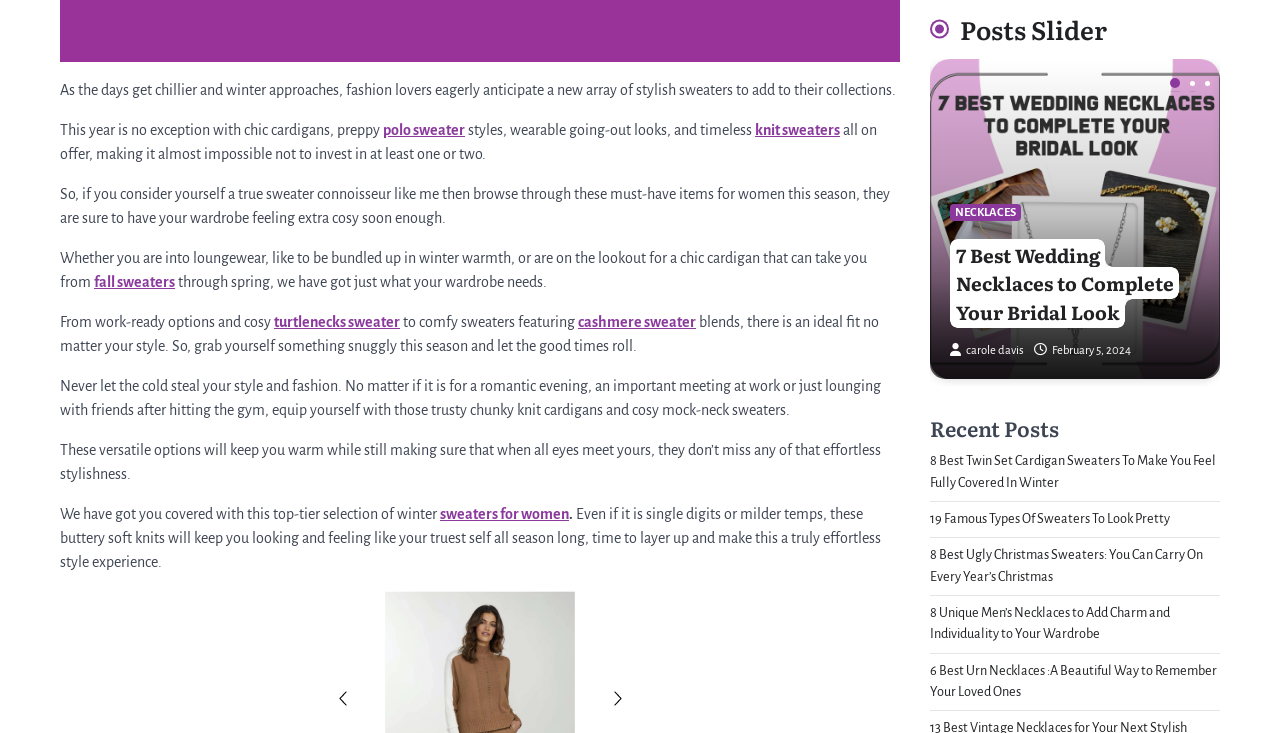What type of clothing is being discussed?
Give a detailed response to the question by analyzing the screenshot.

The webpage is discussing various types of sweaters, including cardigans, polo sweaters, knit sweaters, and more, as evident from the text content and links on the page.